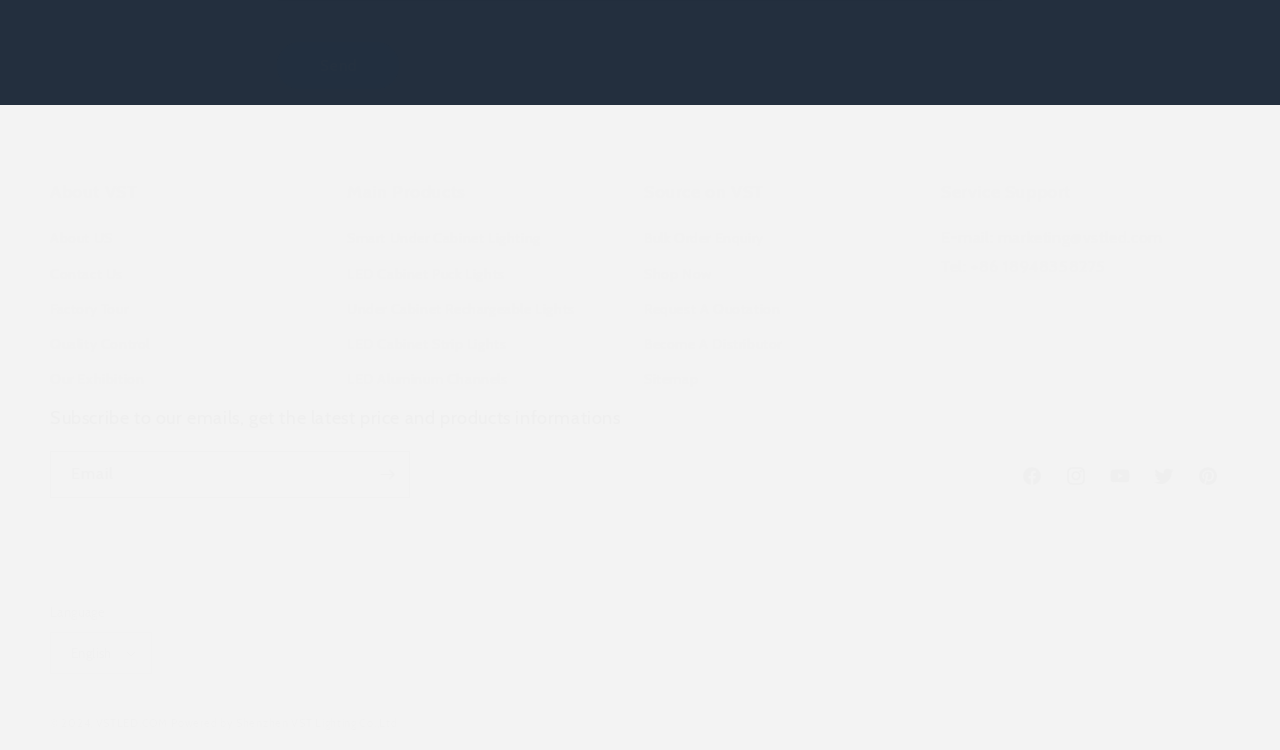Please find the bounding box coordinates of the element's region to be clicked to carry out this instruction: "Subscribe to the newsletter".

[0.285, 0.601, 0.32, 0.664]